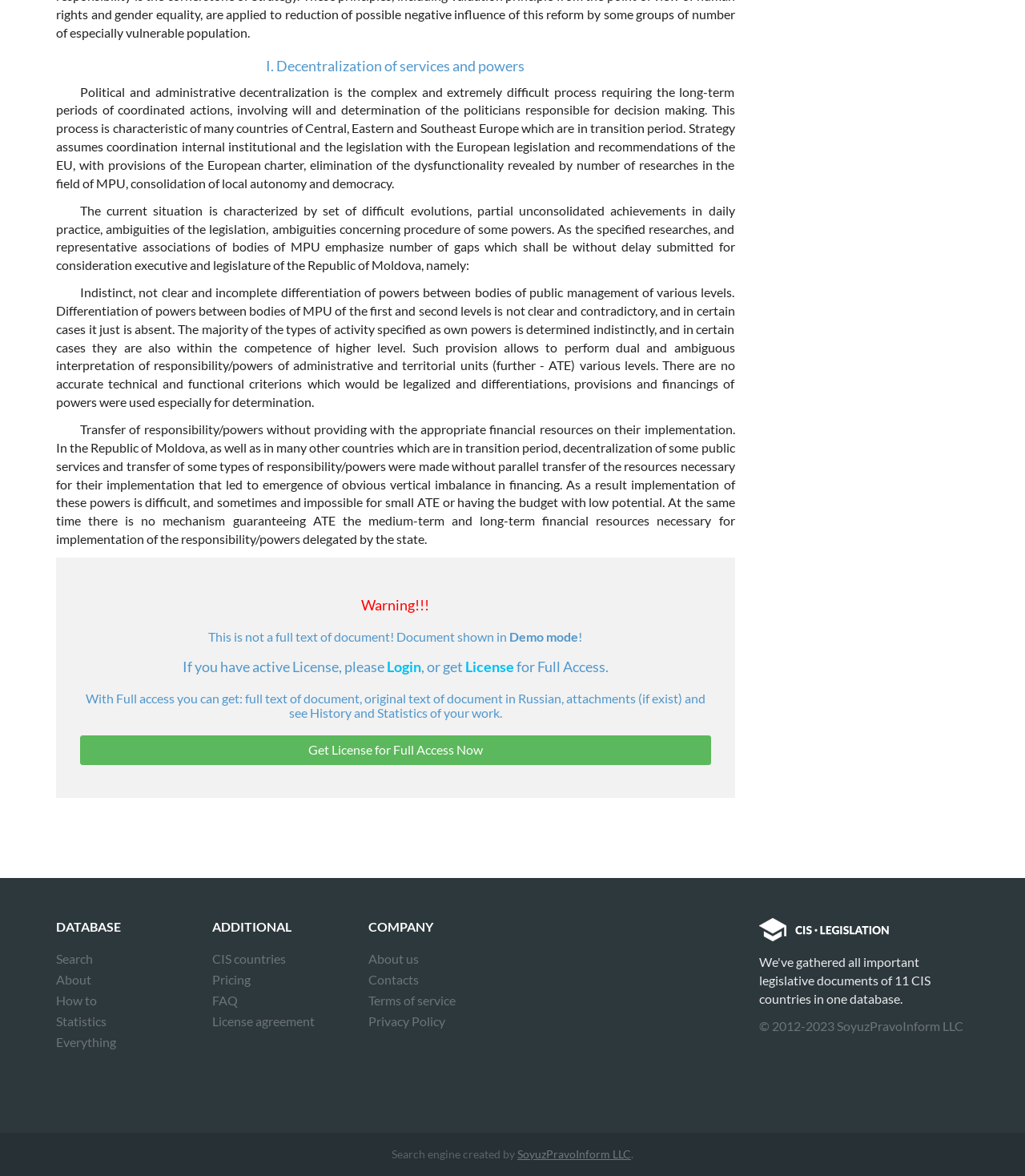Please locate the UI element described by "Everything" and provide its bounding box coordinates.

[0.055, 0.877, 0.113, 0.895]